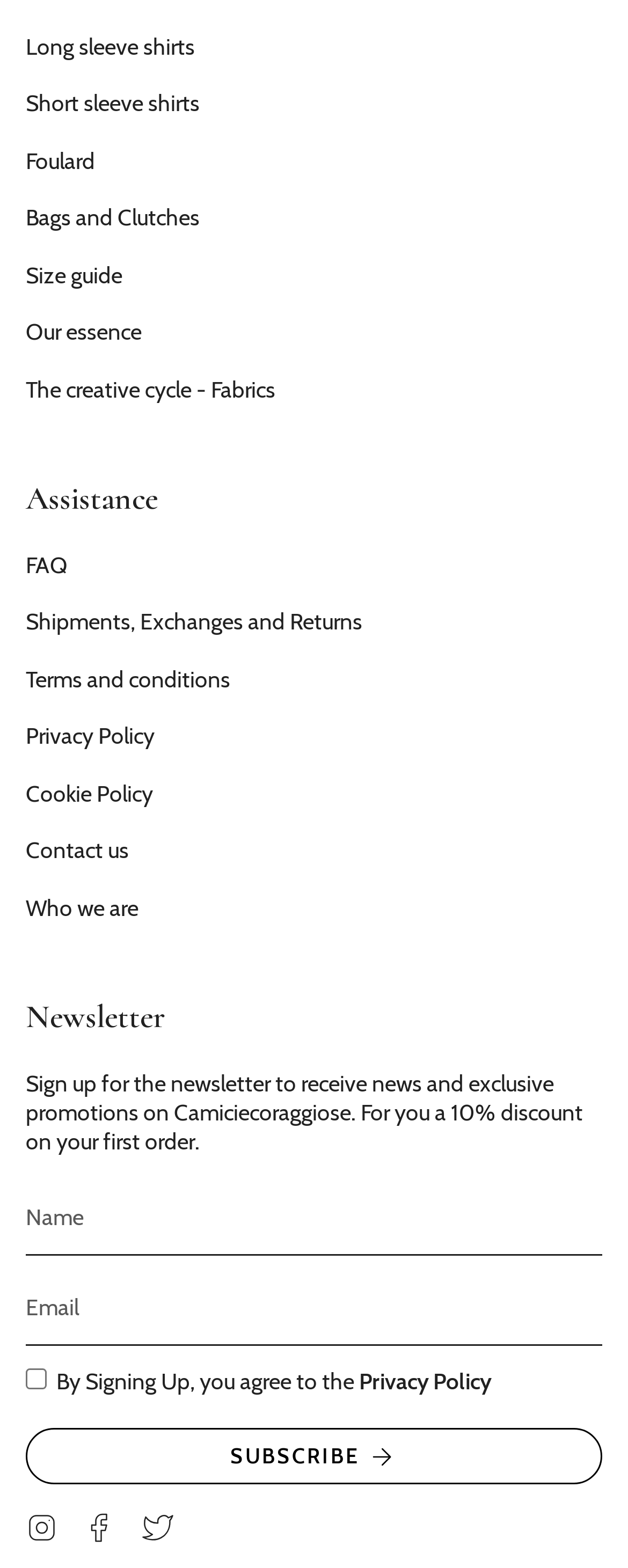Can you give a comprehensive explanation to the question given the content of the image?
What types of shirts are available?

From the links provided on the webpage, we can see that there are two types of shirts available, which are Long sleeve shirts and Short sleeve shirts.